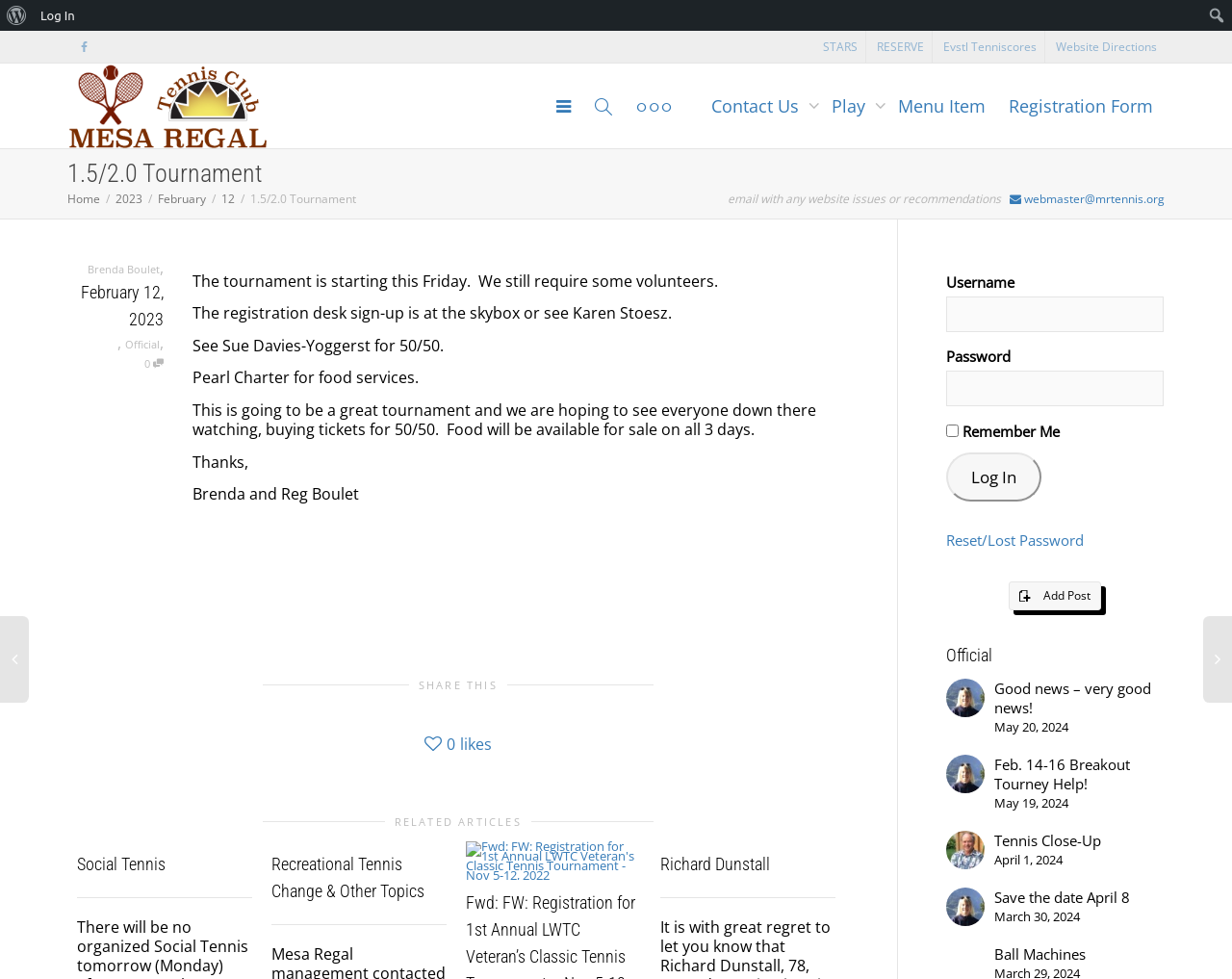Locate the UI element described by Save / follow 2 in the provided webpage screenshot. Return the bounding box coordinates in the format (top-left x, top-left y, bottom-right x, bottom-right y), ensuring all values are between 0 and 1.

None